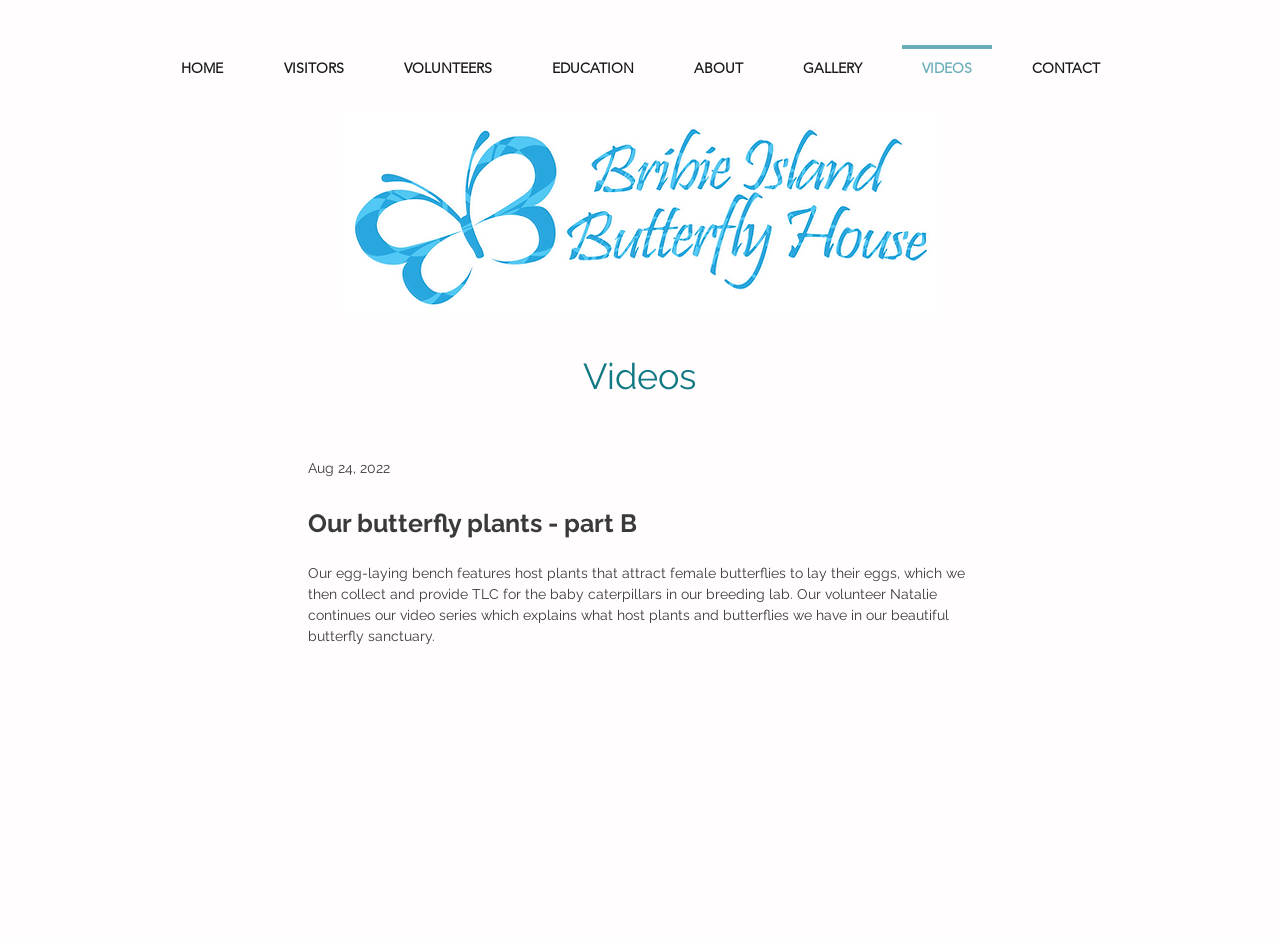Please identify the bounding box coordinates of the element on the webpage that should be clicked to follow this instruction: "visit contact page". The bounding box coordinates should be given as four float numbers between 0 and 1, formatted as [left, top, right, bottom].

[0.783, 0.048, 0.883, 0.078]